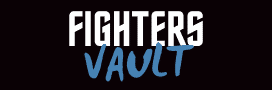What is the color of 'VAULT' in the logo?
Give a one-word or short-phrase answer derived from the screenshot.

Vibrant blue